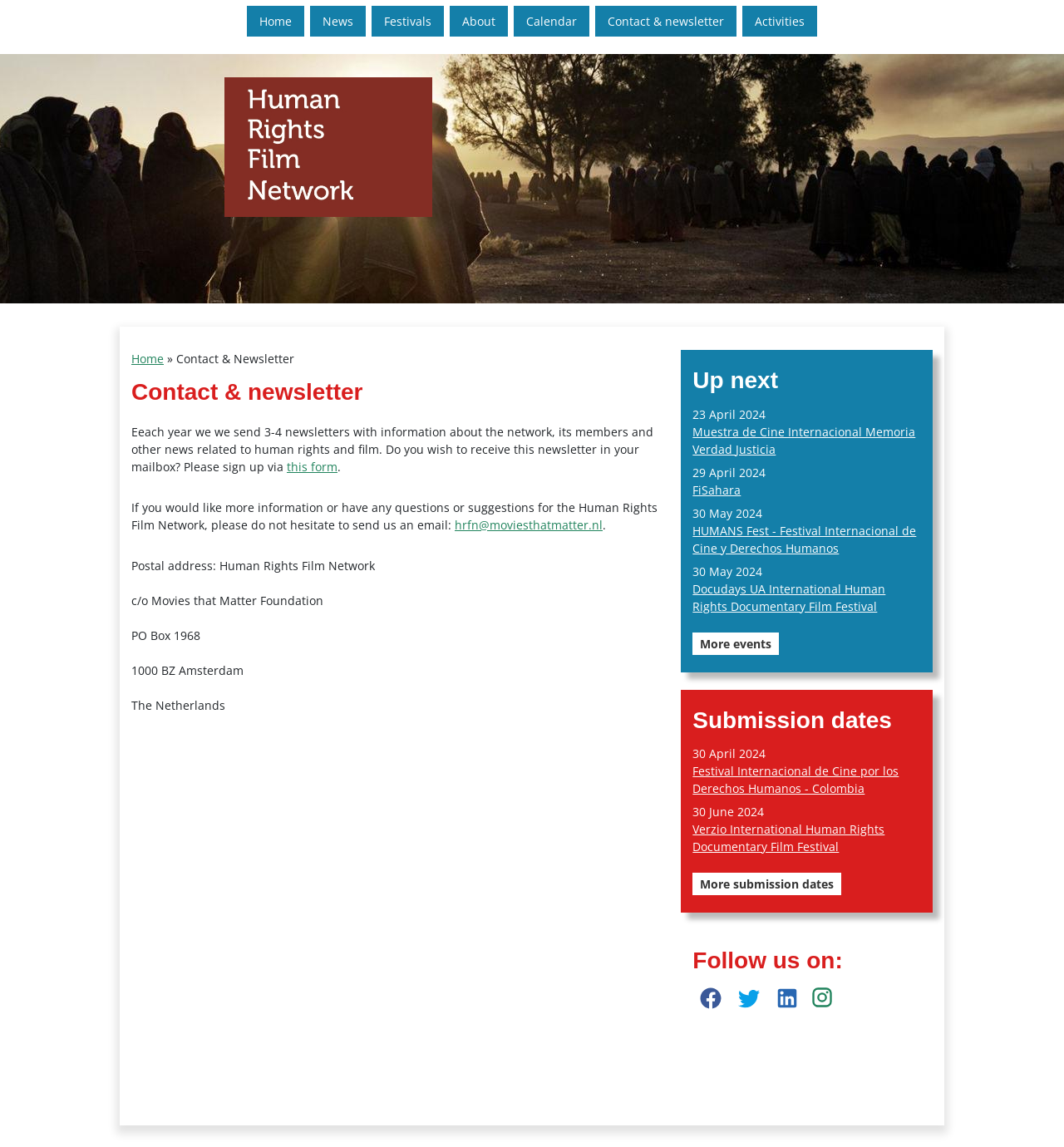Provide a brief response to the question using a single word or phrase: 
How often is the newsletter sent?

3-4 times a year